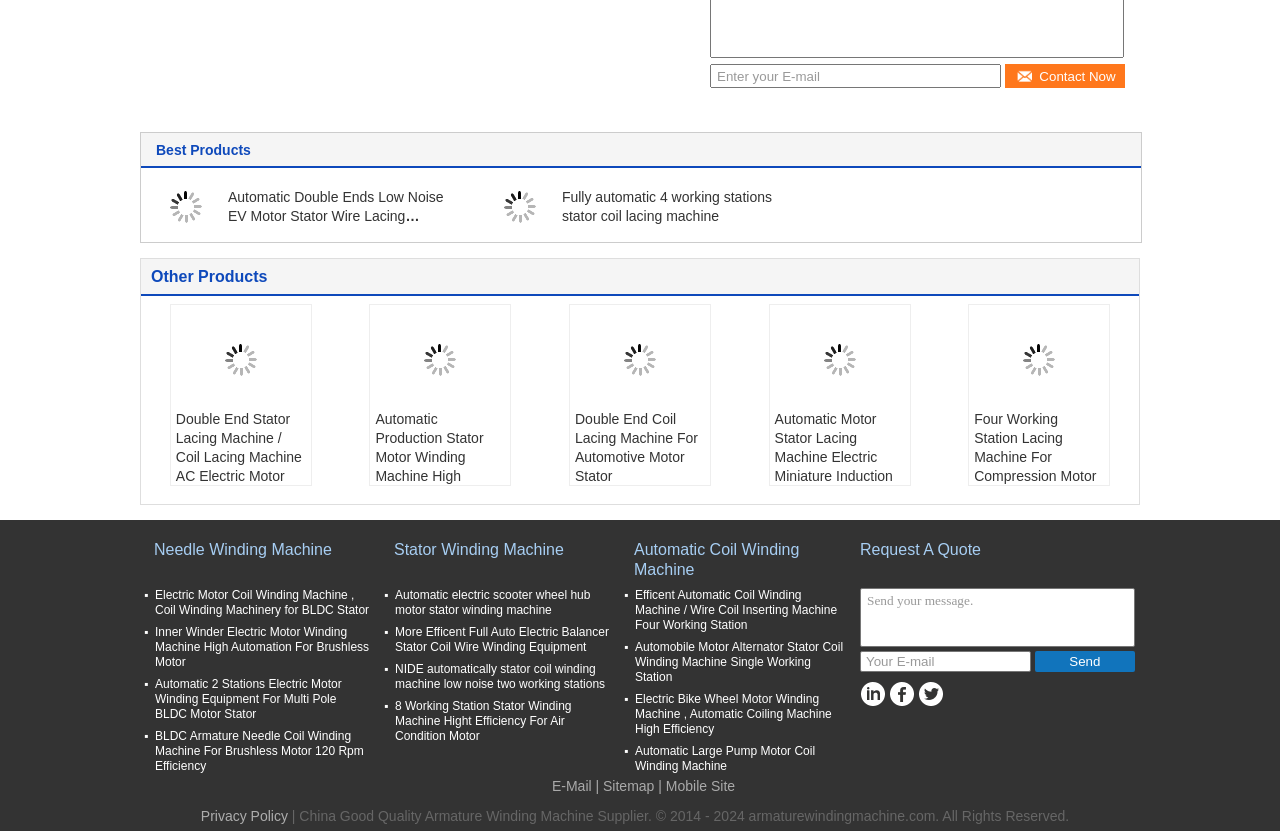Please find and report the bounding box coordinates of the element to click in order to perform the following action: "Send your message". The coordinates should be expressed as four float numbers between 0 and 1, in the format [left, top, right, bottom].

[0.672, 0.708, 0.887, 0.779]